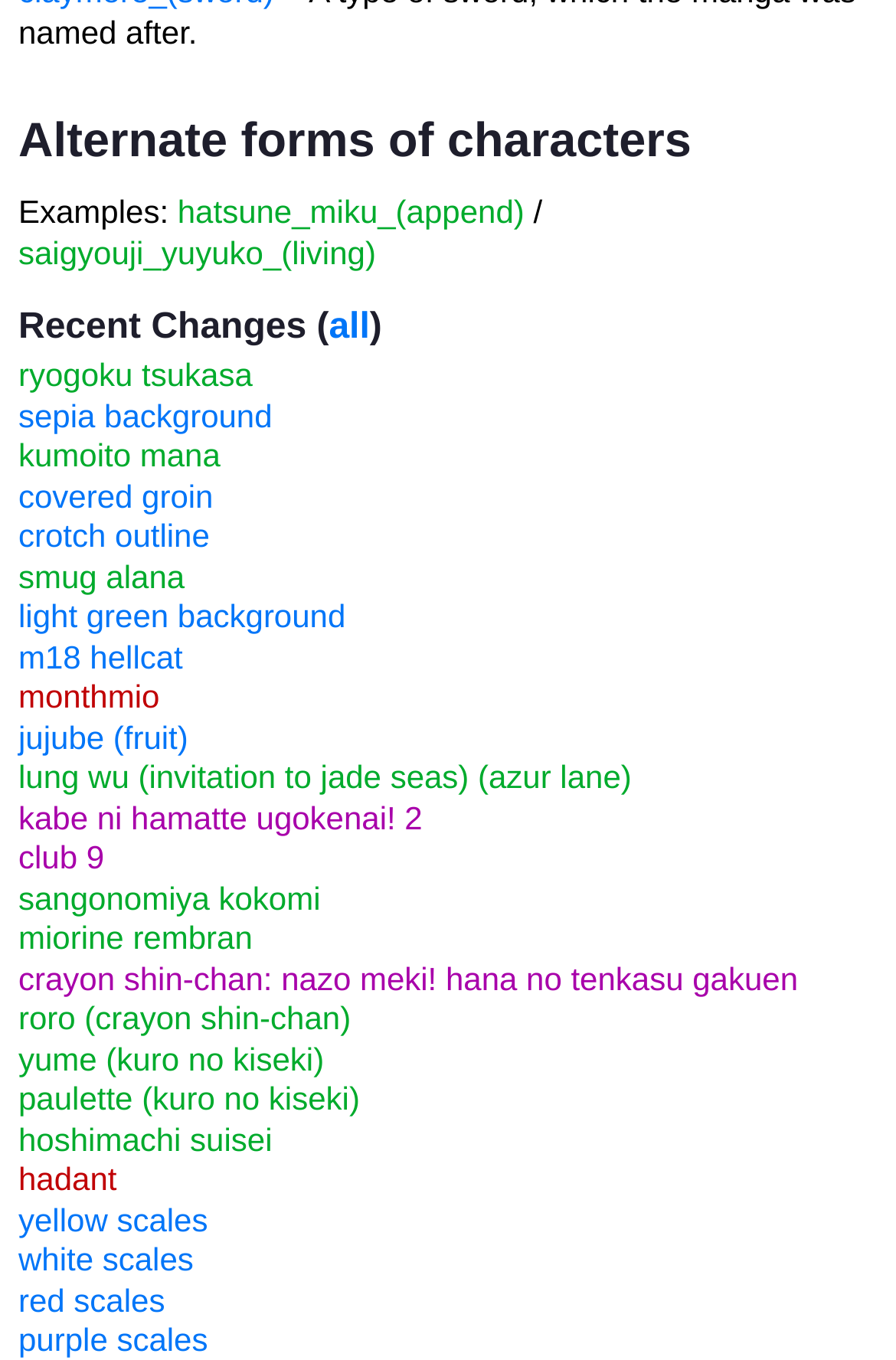What is the second link below the first heading?
Please provide a single word or phrase answer based on the image.

ryogoku tsukasa